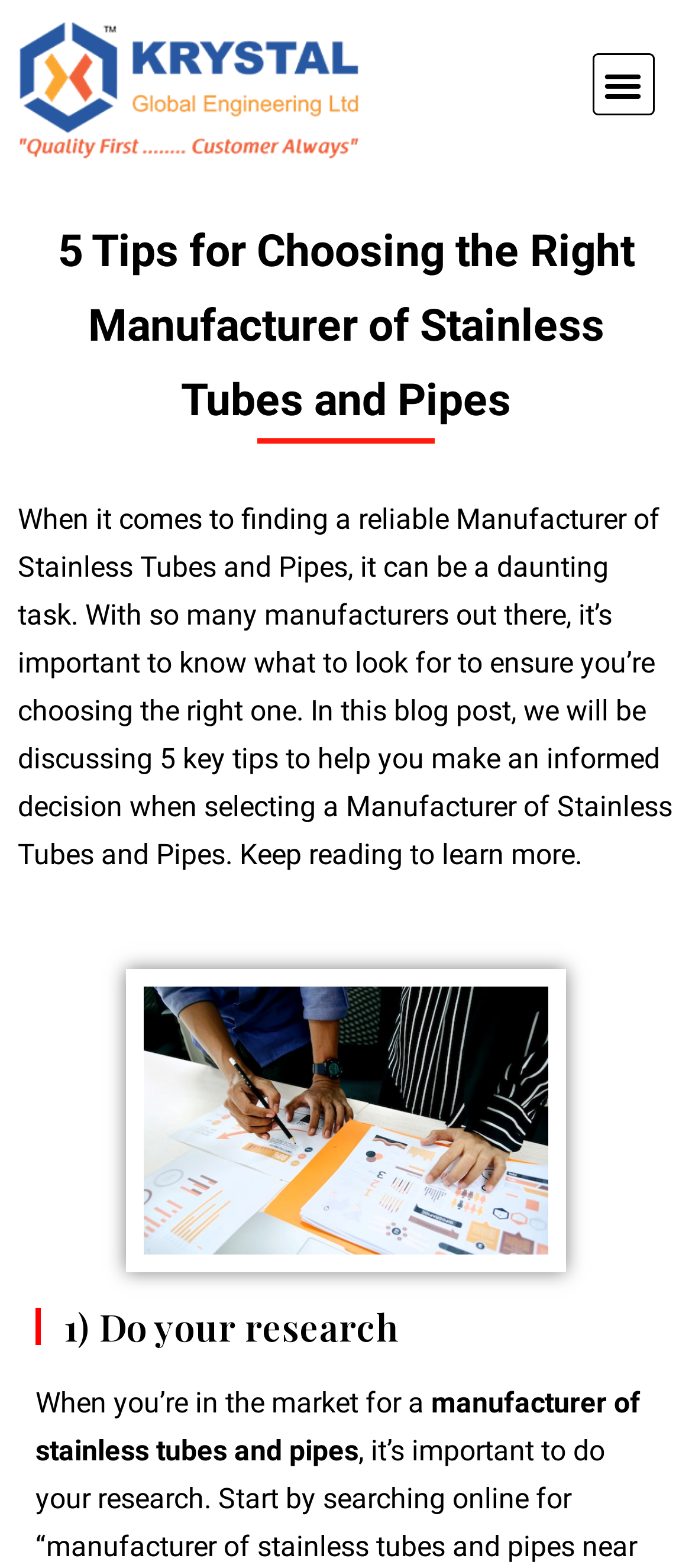What type of content is presented in the image?
Answer the question with as much detail as possible.

Based on the OCR text associated with the image, it appears to contain logos of manufacturers of stainless tubes and pipes, such as Krystal Global Engineering Limited.